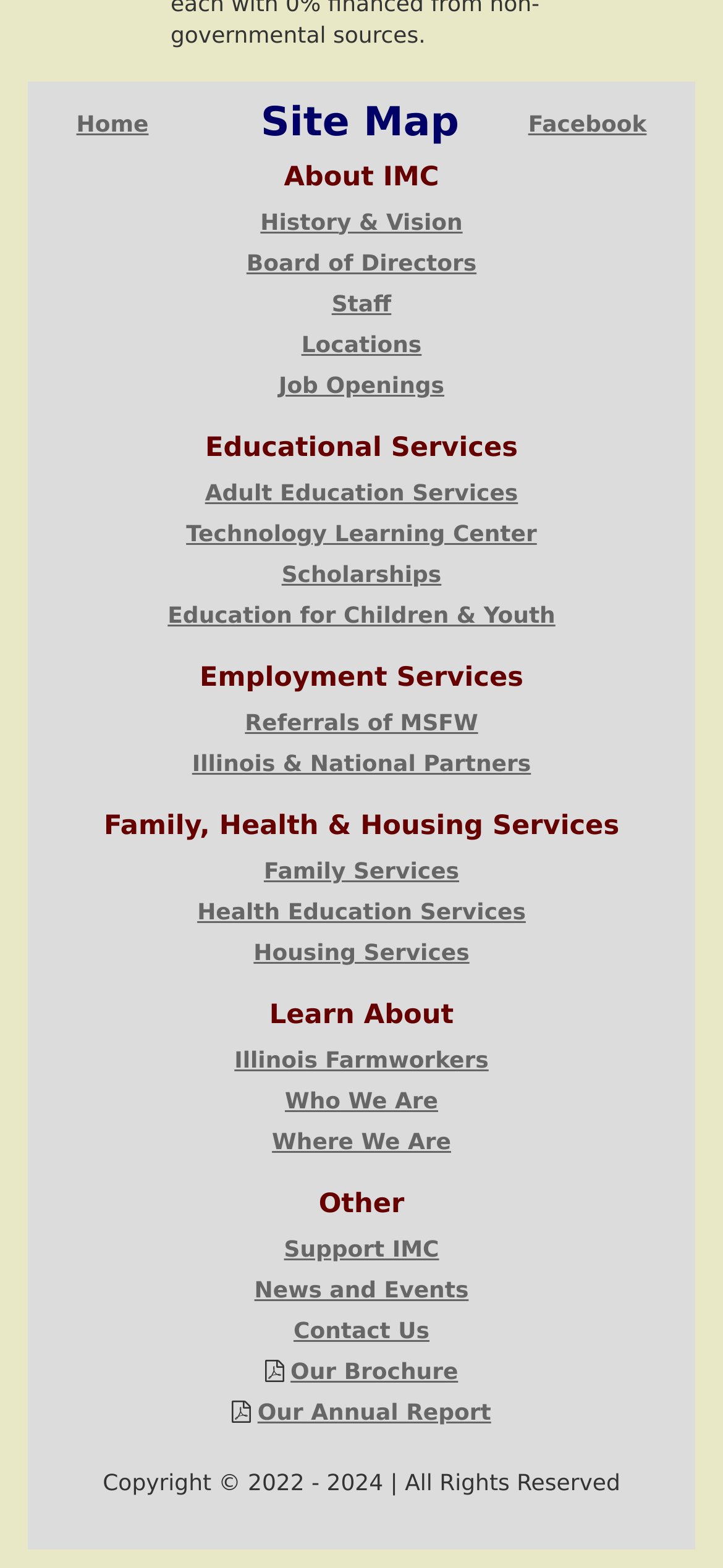How many main categories are listed?
Please respond to the question with a detailed and well-explained answer.

By analyzing the webpage structure, I identified four main categories: About IMC, Educational Services, Employment Services, and Family, Health & Housing Services. These categories are separated by clear headings and contain related links and information.